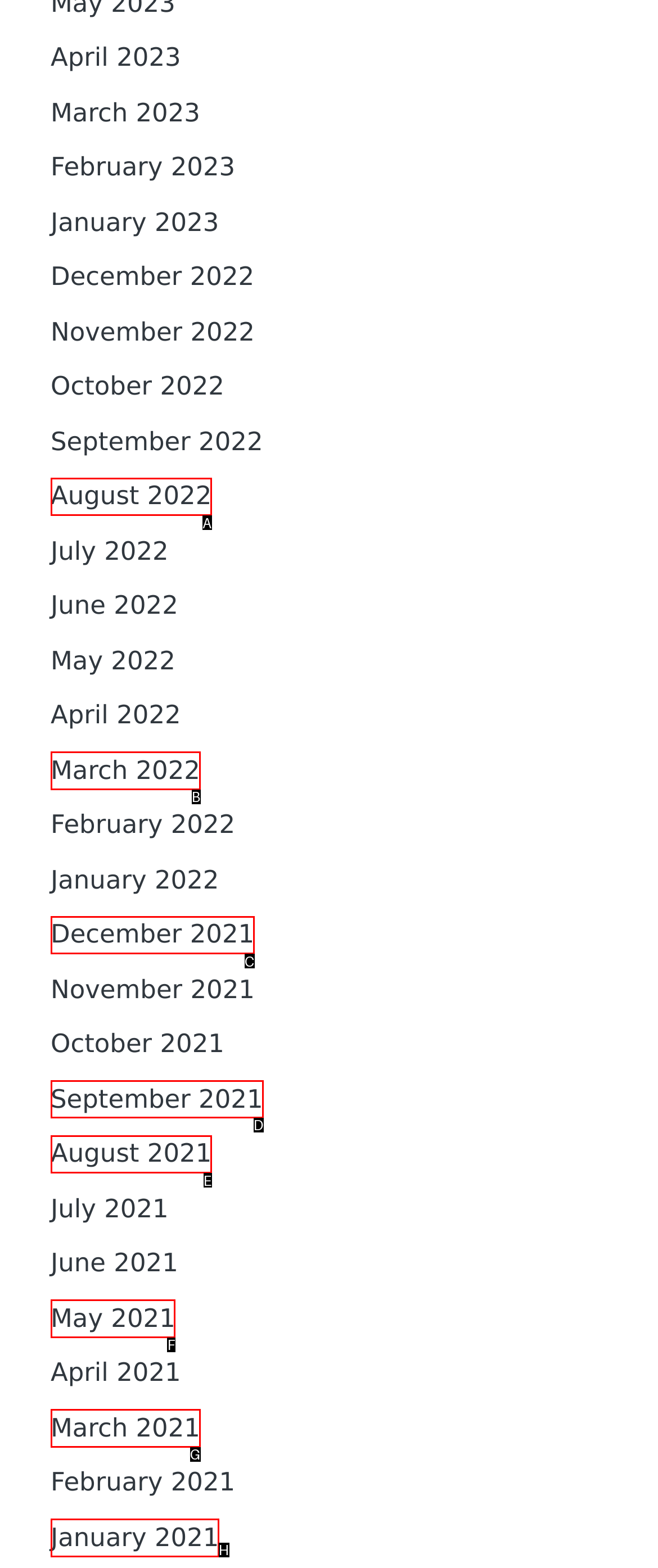Identify the correct option to click in order to accomplish the task: View September 2021 Provide your answer with the letter of the selected choice.

D